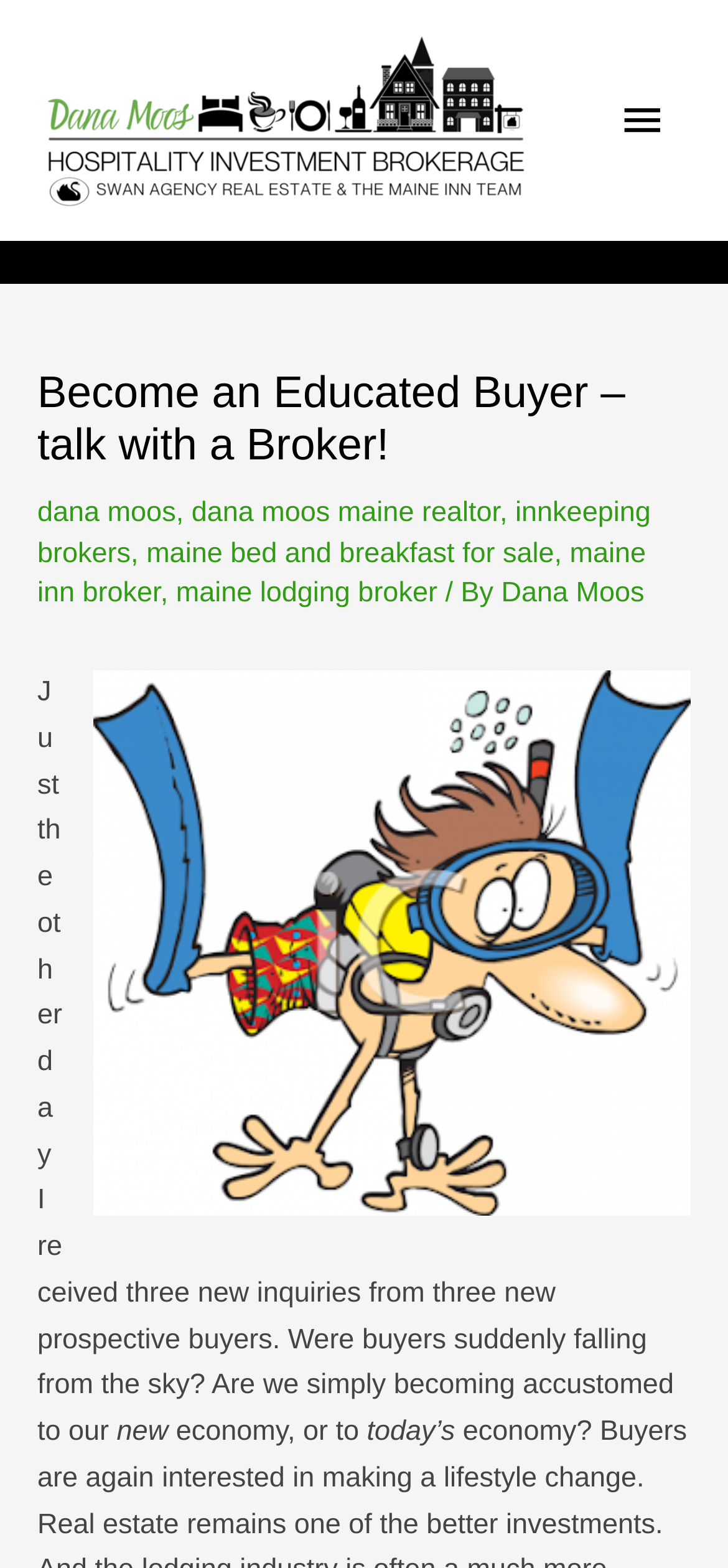Please examine the image and answer the question with a detailed explanation:
How many links are in the header section?

The header section contains 7 links: 'dana moos', 'dana moos maine realtor', 'innkeeping brokers', 'maine bed and breakfast for sale', 'maine inn broker', 'maine lodging broker', and 'Dana Moos'.